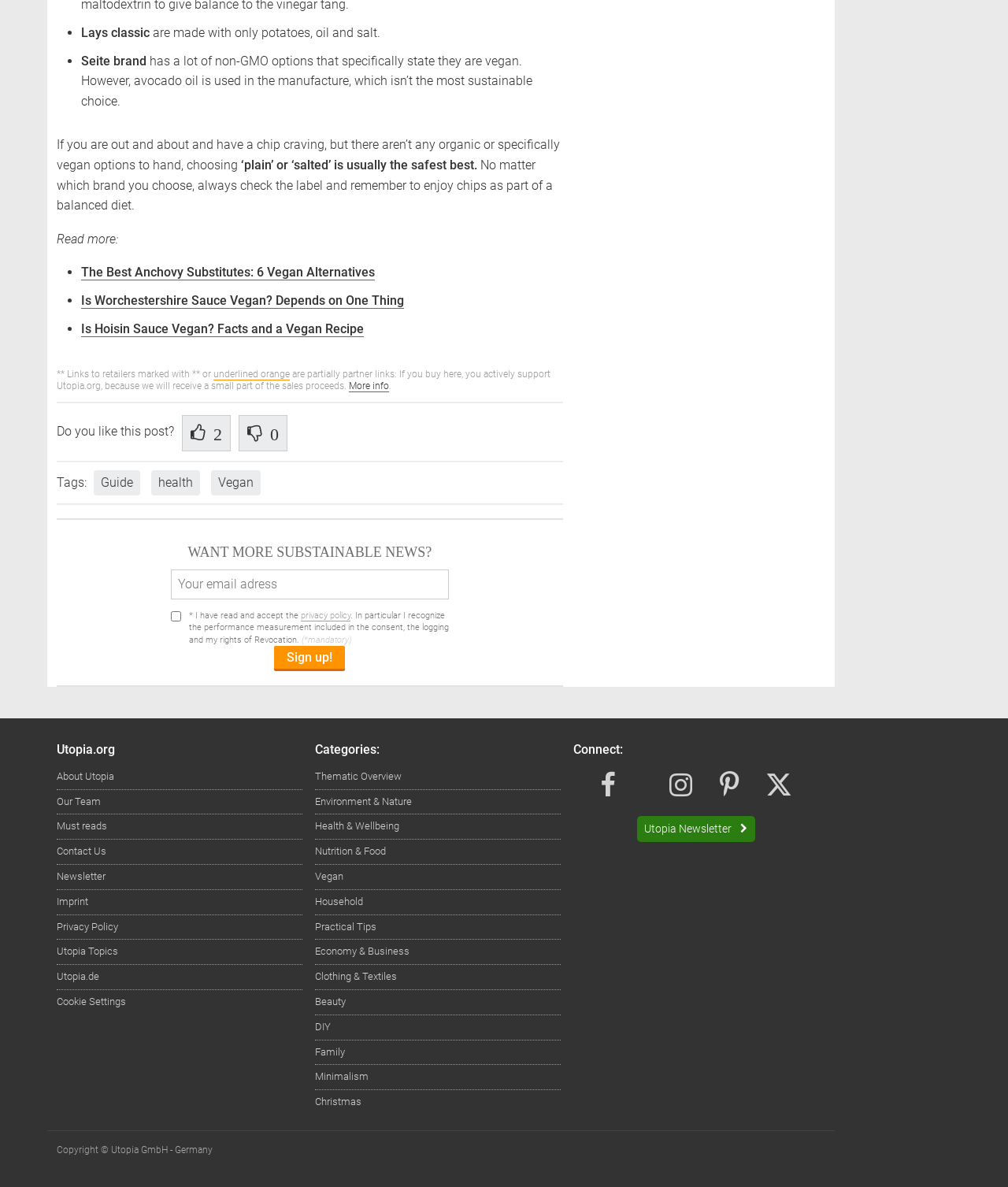Respond to the following question using a concise word or phrase: 
What is the brand mentioned in the first bullet point?

Lays